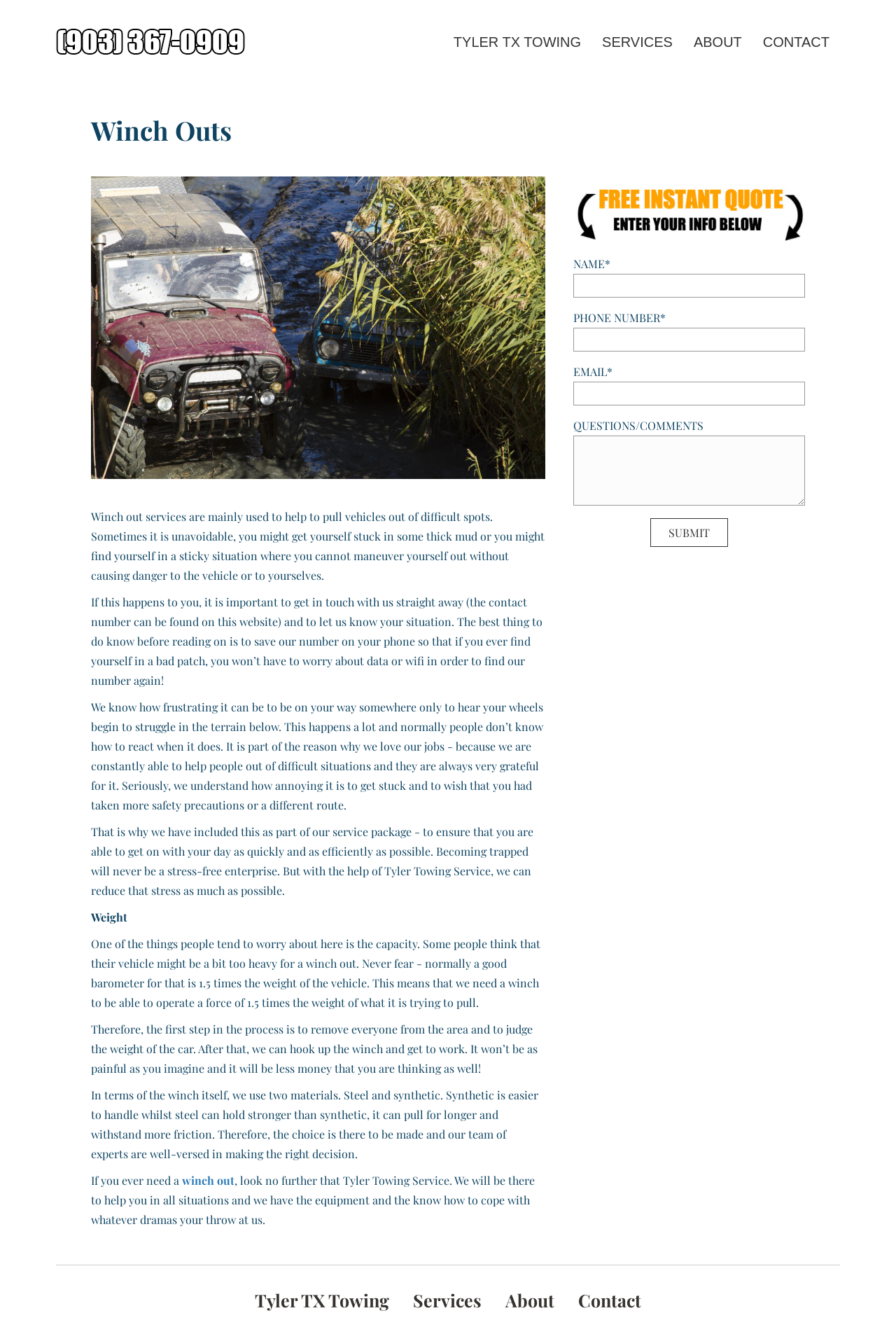Refer to the image and offer a detailed explanation in response to the question: What are the two materials used for the winch?

The webpage states that the winch used by Tyler Towing Service is made of two materials: steel and synthetic. Steel can hold stronger and pull for longer, while synthetic is easier to handle.